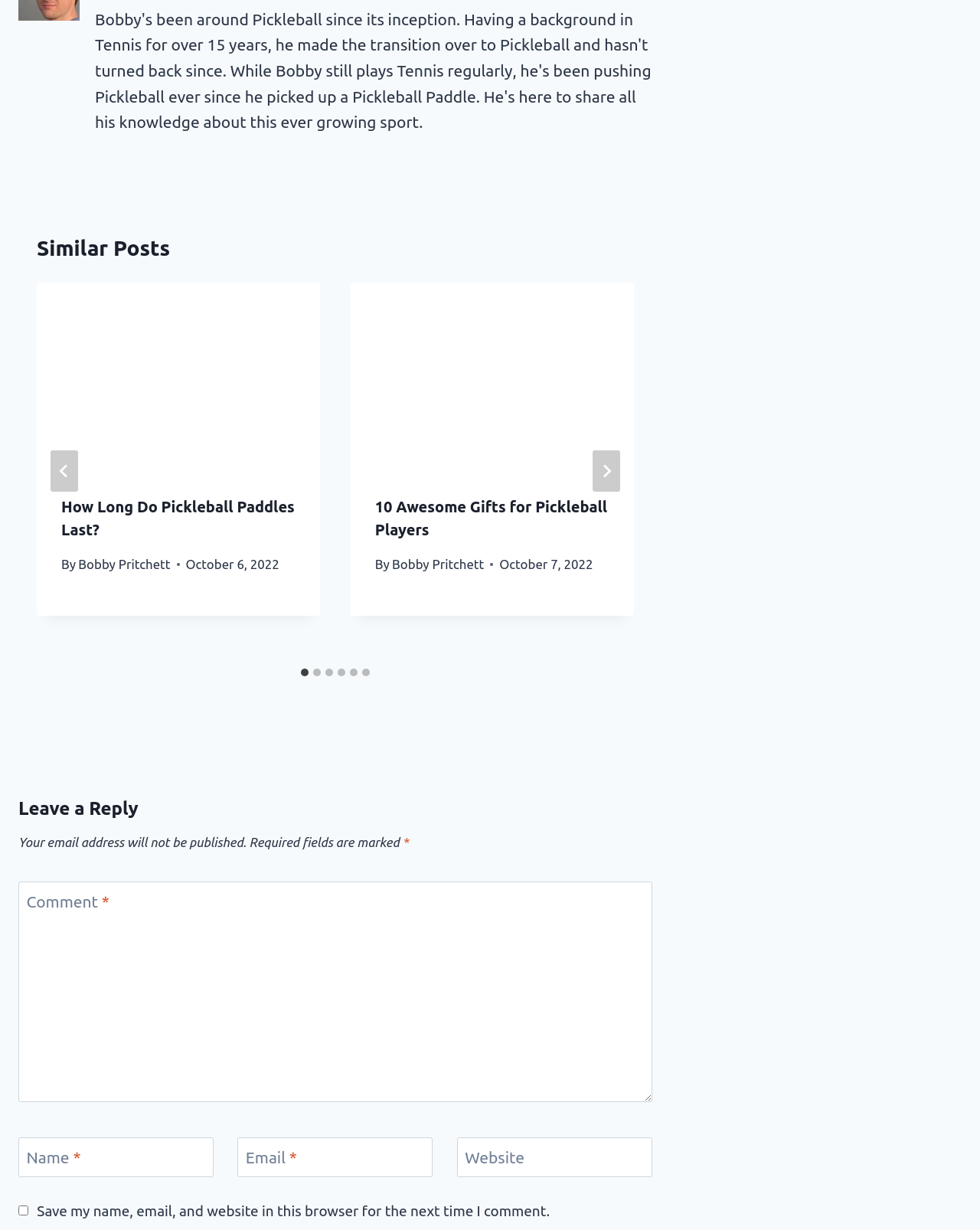How many slides are there in the post?
Could you answer the question in a detailed manner, providing as much information as possible?

I counted the number of tabpanel elements with labels '1 of 6', '2 of 6', ..., '6 of 6'. Each of these tabpanels represents a slide, so there are 6 slides in total.